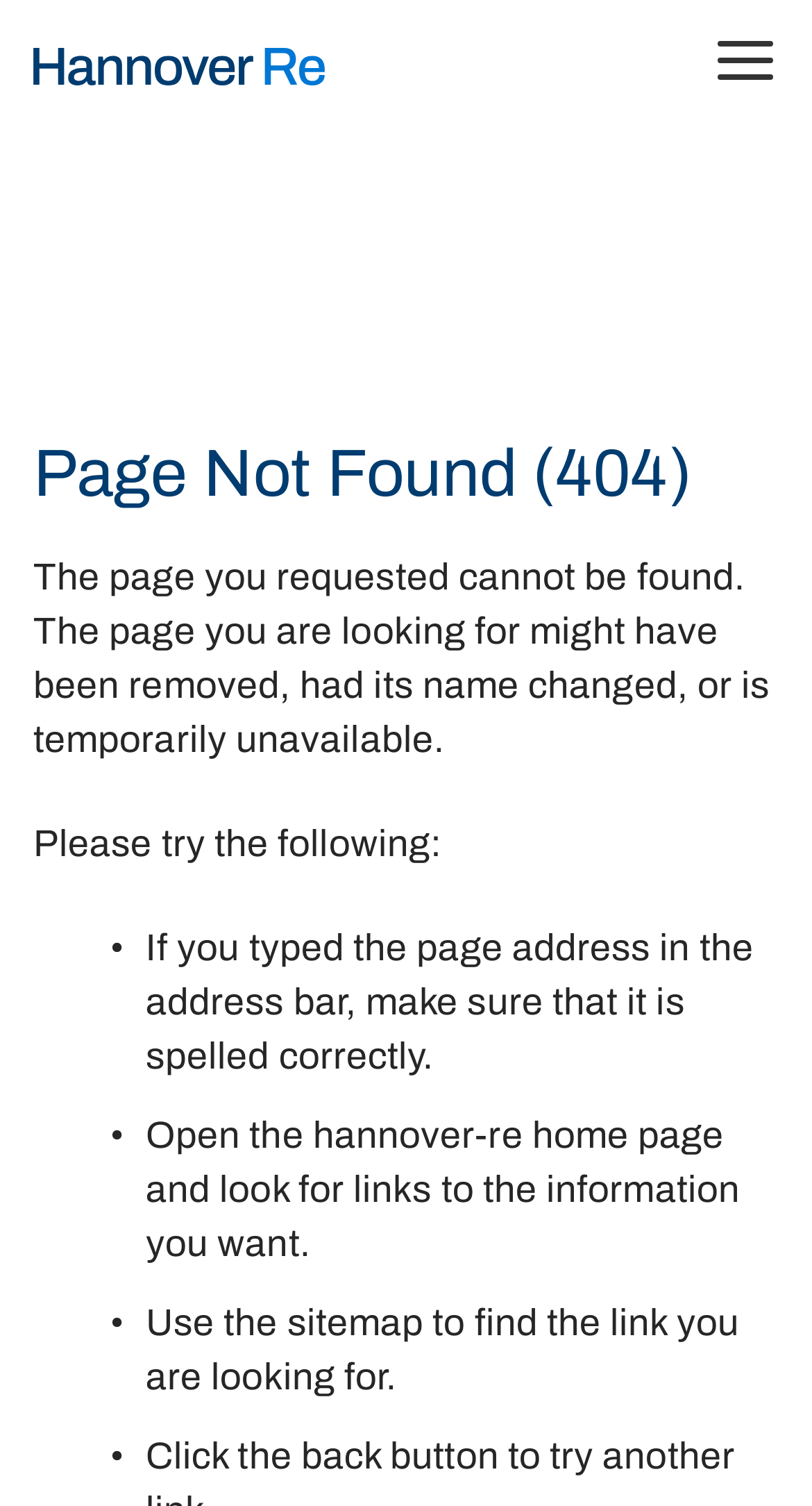Please answer the following question using a single word or phrase: 
What is the name of the company associated with this webpage?

Hannover Re